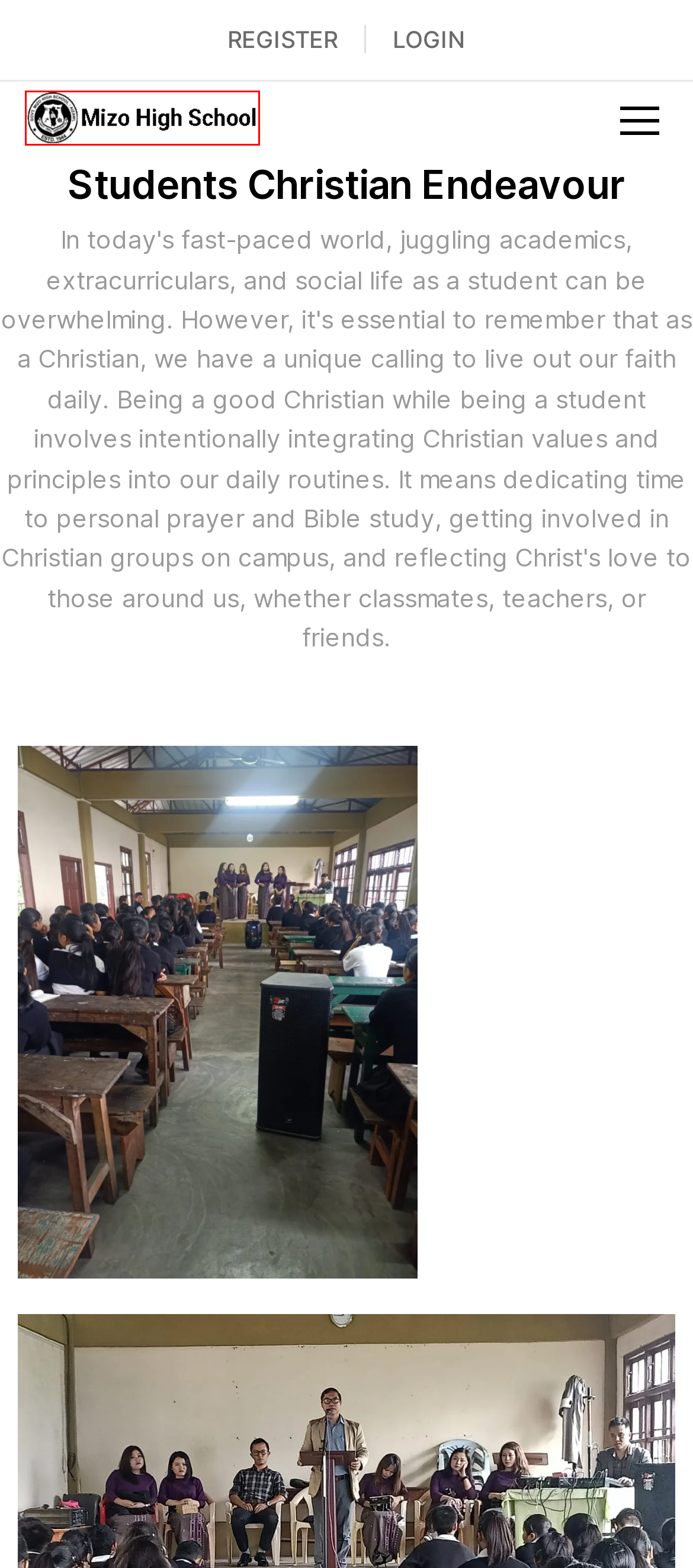You are presented with a screenshot of a webpage containing a red bounding box around an element. Determine which webpage description best describes the new webpage after clicking on the highlighted element. Here are the candidates:
A. Non-Teaching Staff – Mizo High School
B. Achievements – Mizo High School
C. Mizo High School – The First High School in Mizoram
D. Home - Government Mizo HSS
E. Account – Mizo High School
F. CUET-UG - 2024
G. School House – Mizo High School
H. Pipe Band – Mizo High School

C